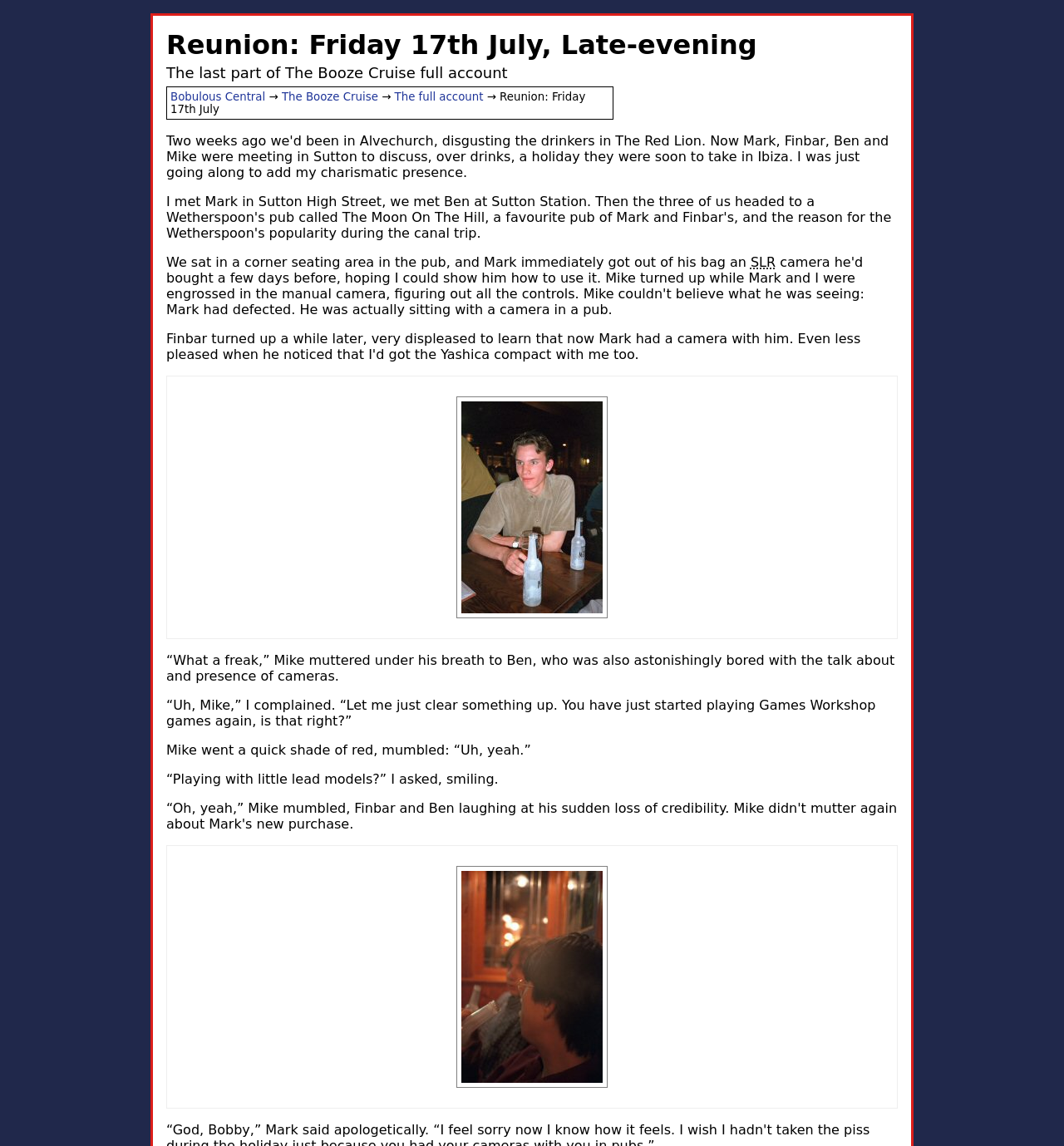What is Finbar doing in the linked photo? Analyze the screenshot and reply with just one word or a short phrase.

gets nuked